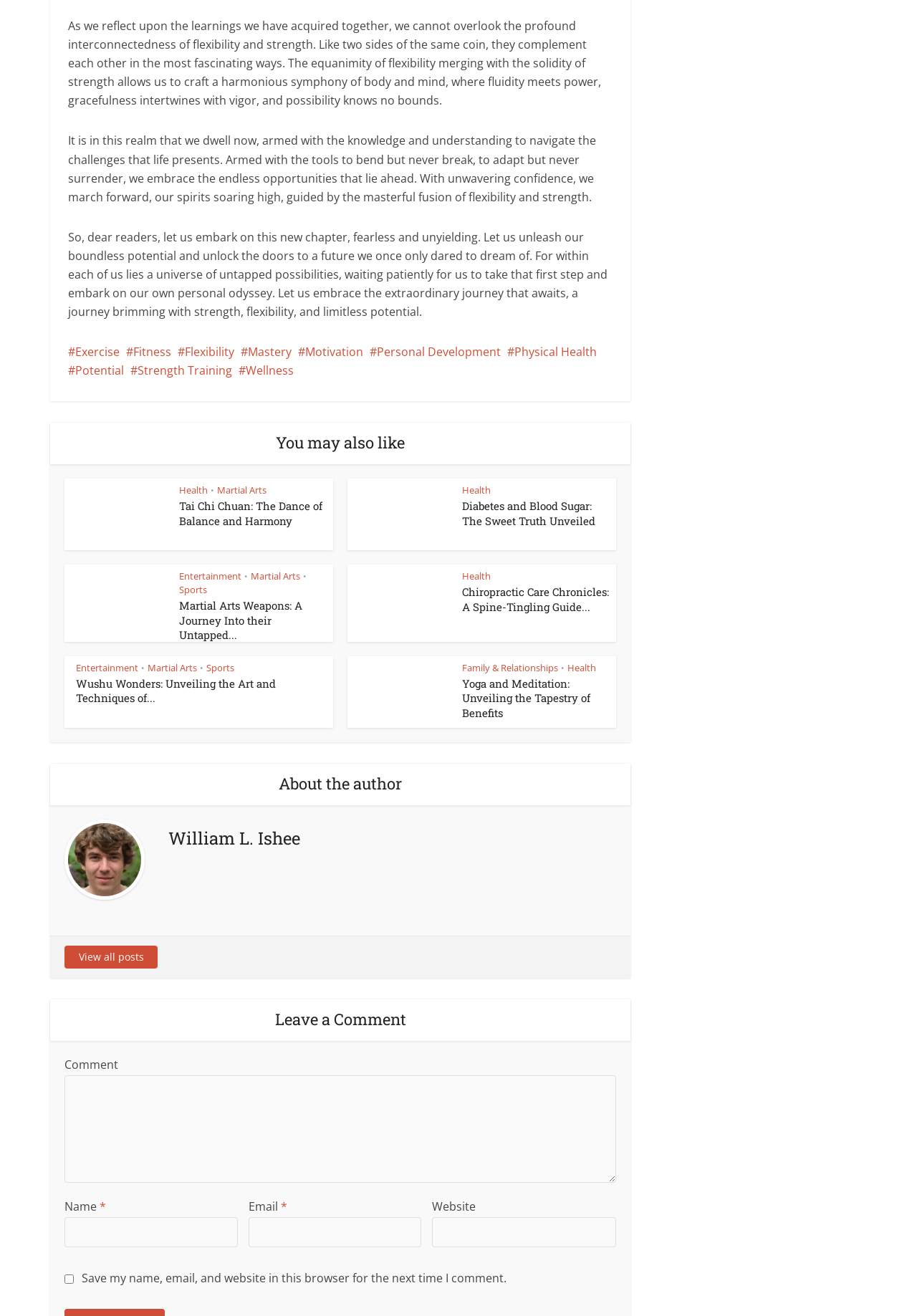Given the element description: "Fitness", predict the bounding box coordinates of the UI element it refers to, using four float numbers between 0 and 1, i.e., [left, top, right, bottom].

[0.138, 0.261, 0.187, 0.273]